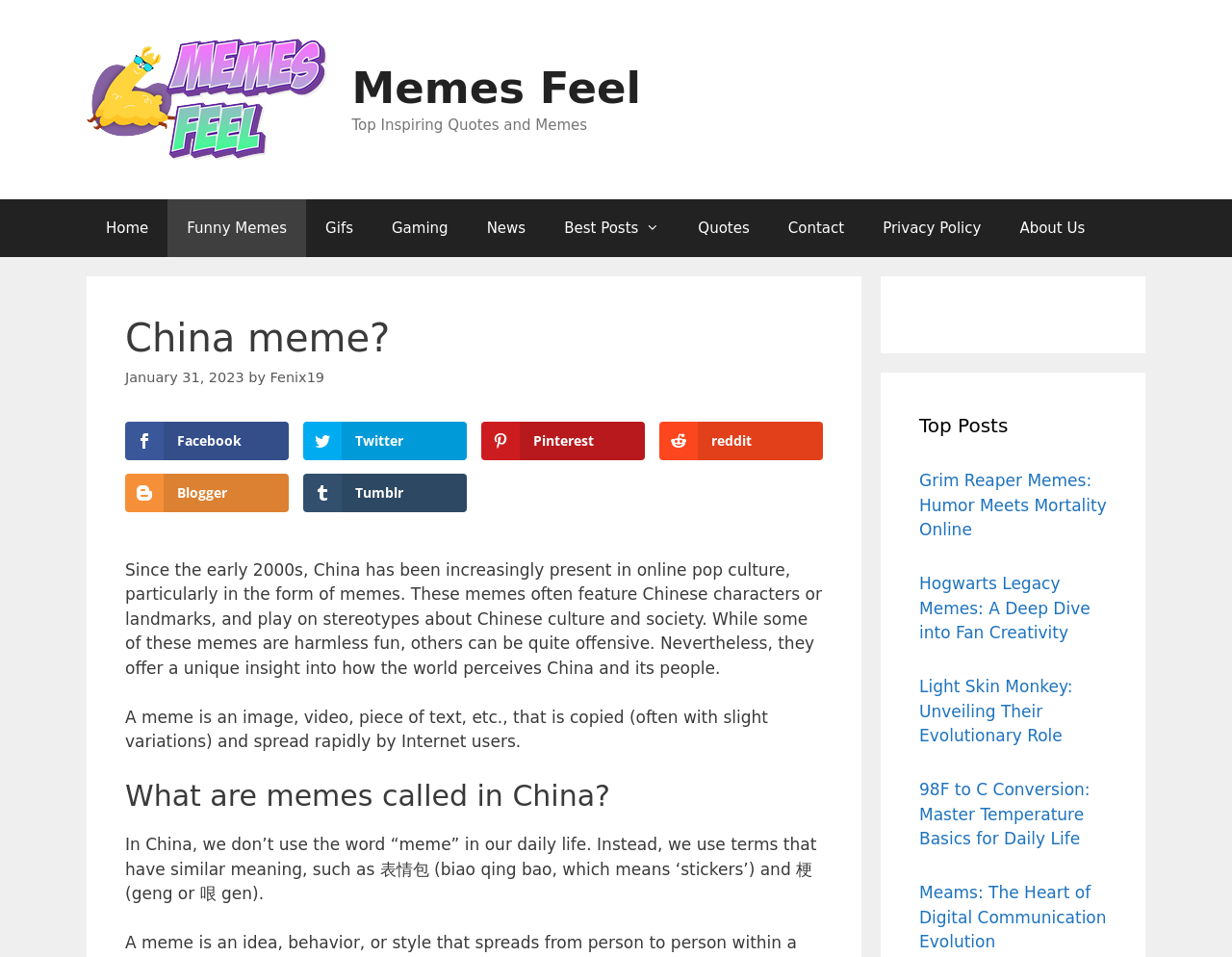Using the description "Terms of Use", locate and provide the bounding box of the UI element.

None